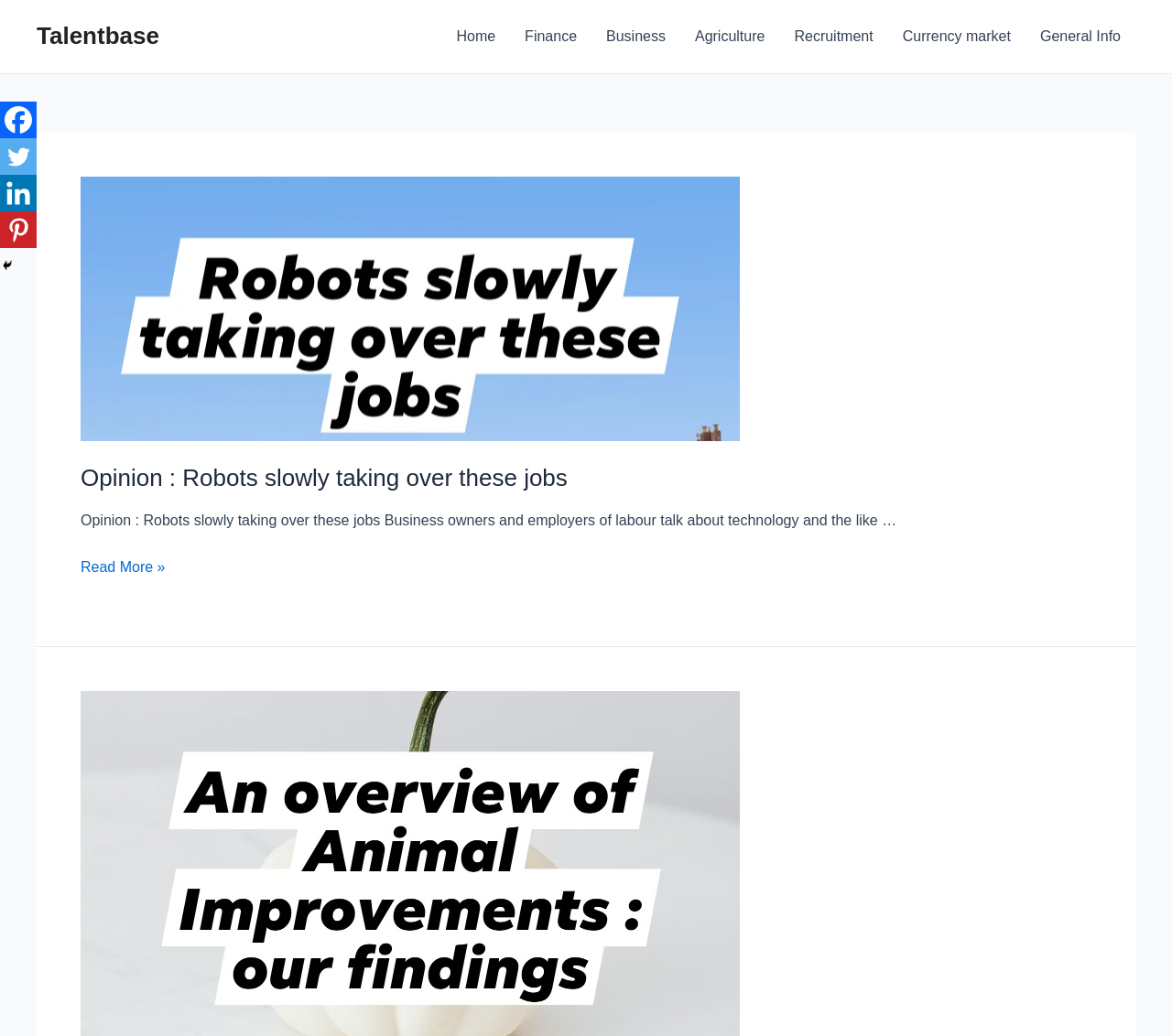Bounding box coordinates should be provided in the format (top-left x, top-left y, bottom-right x, bottom-right y) with all values between 0 and 1. Identify the bounding box for this UI element: aria-label="Linkedin" title="Linkedin"

[0.0, 0.169, 0.031, 0.204]